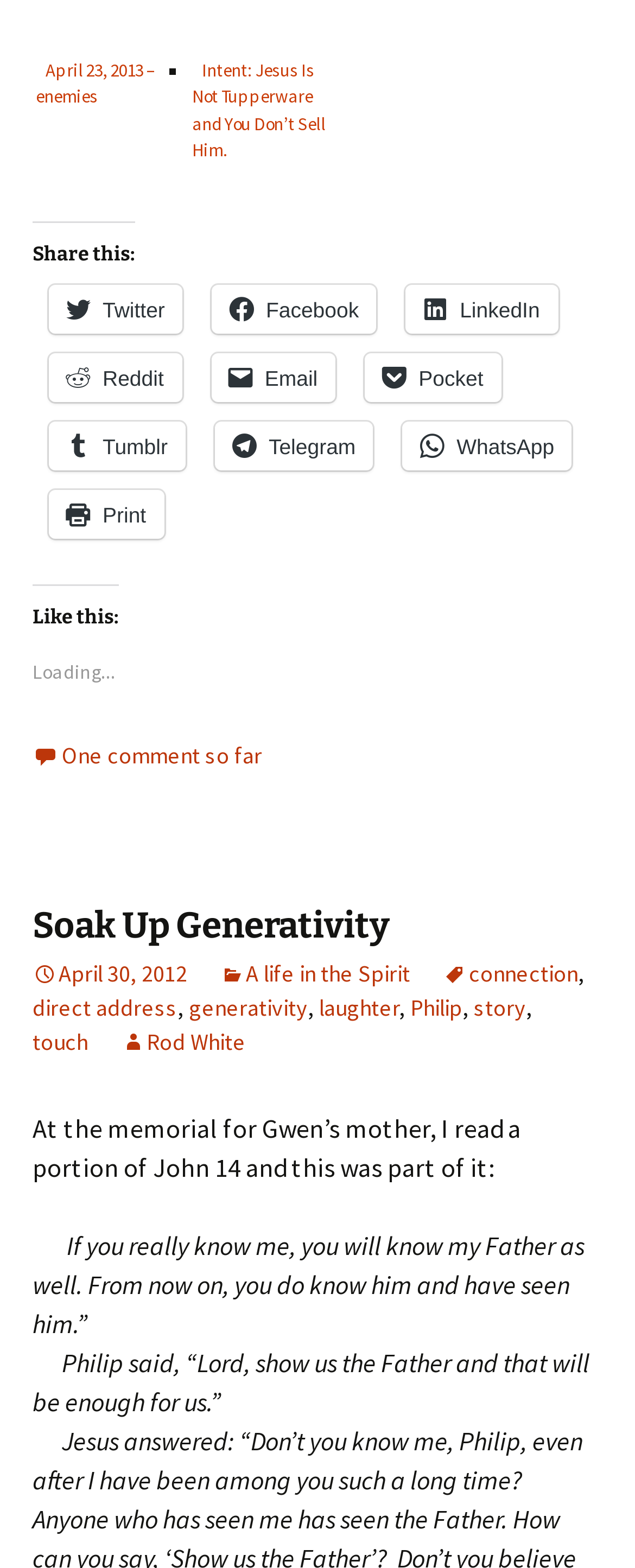Provide a brief response to the question below using one word or phrase:
What is the topic of the blog post?

Jesus and the Father